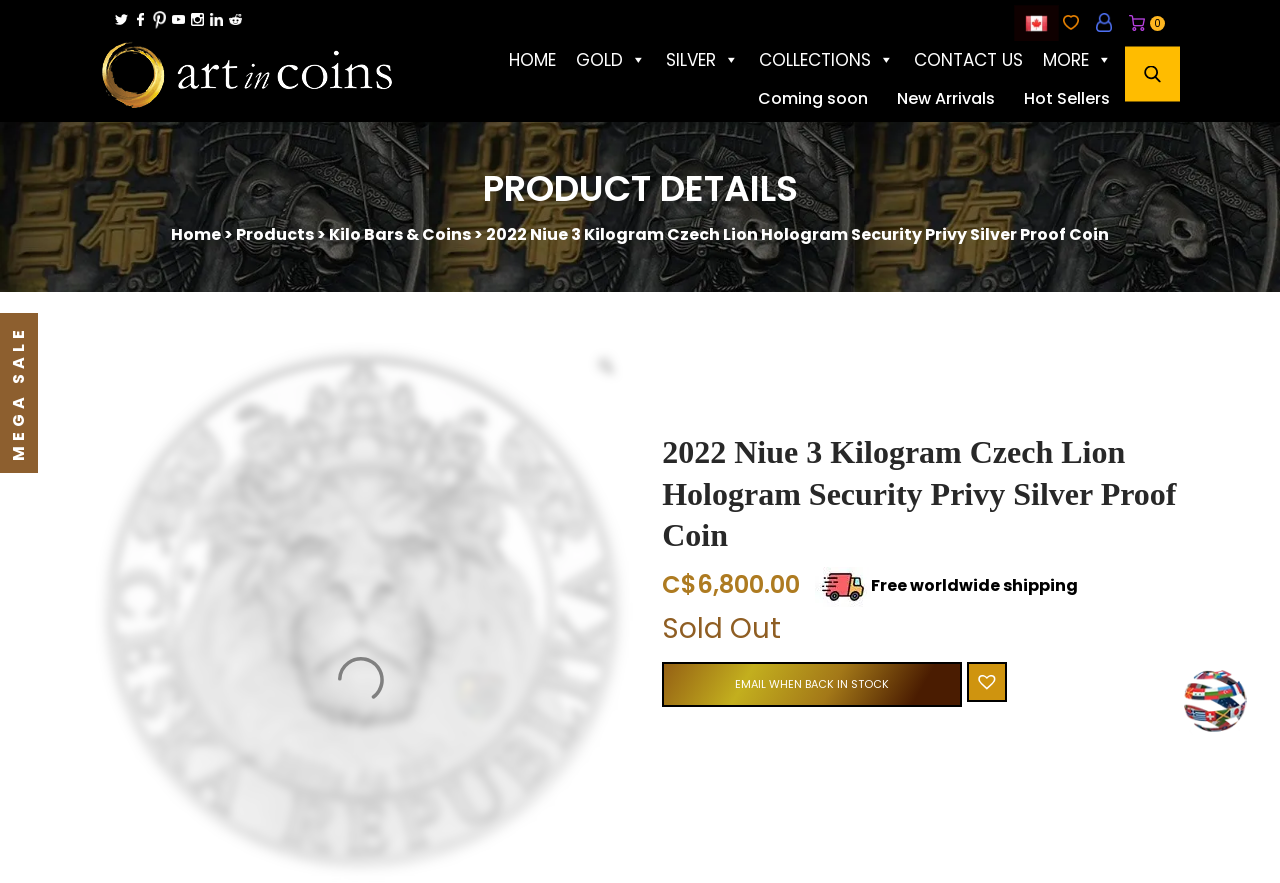Determine the bounding box coordinates for the clickable element to execute this instruction: "View My Wishlist". Provide the coordinates as four float numbers between 0 and 1, i.e., [left, top, right, bottom].

[0.83, 0.011, 0.843, 0.037]